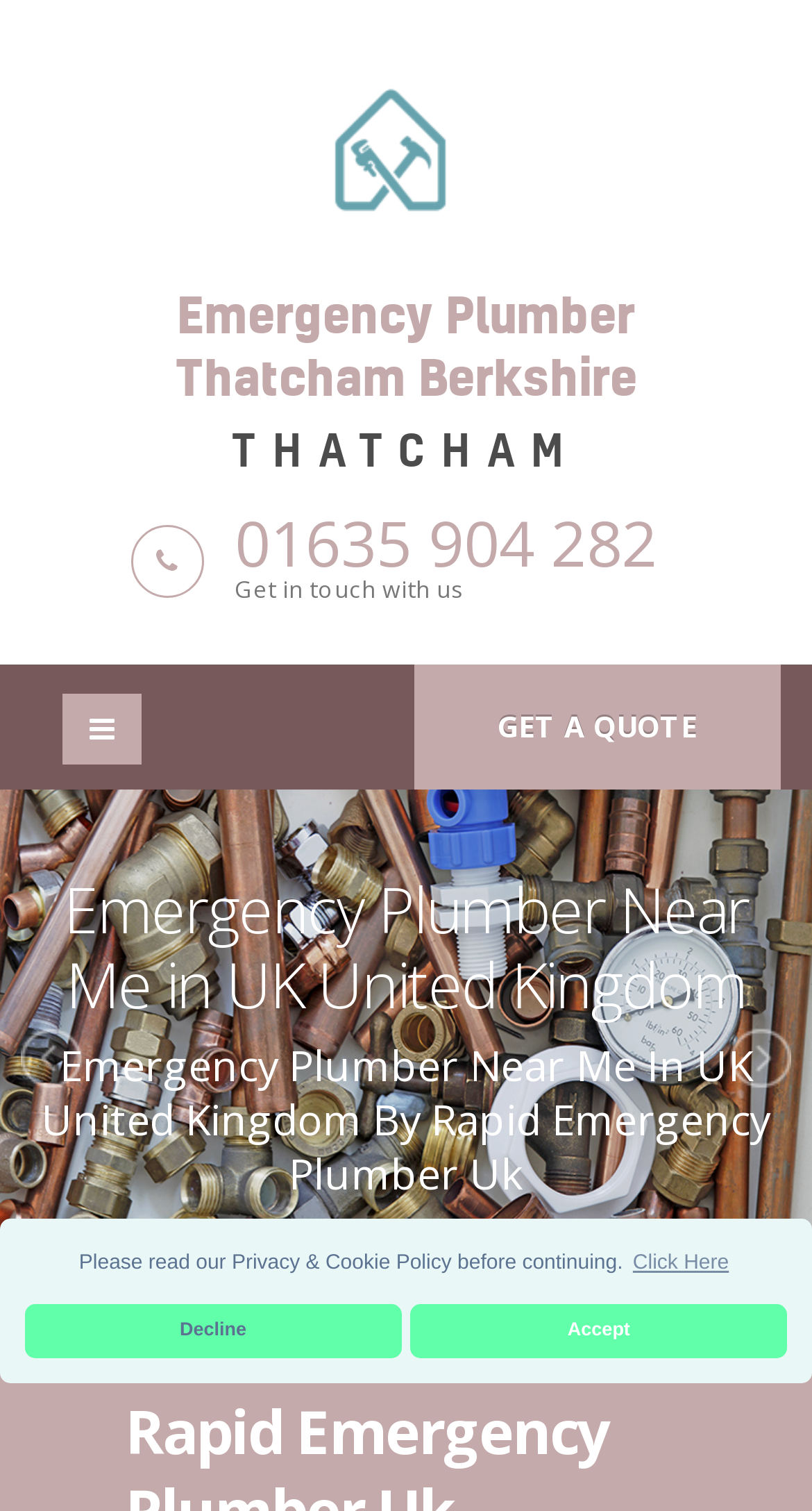Please specify the bounding box coordinates of the area that should be clicked to accomplish the following instruction: "Contact us through email". The coordinates should consist of four float numbers between 0 and 1, i.e., [left, top, right, bottom].

None